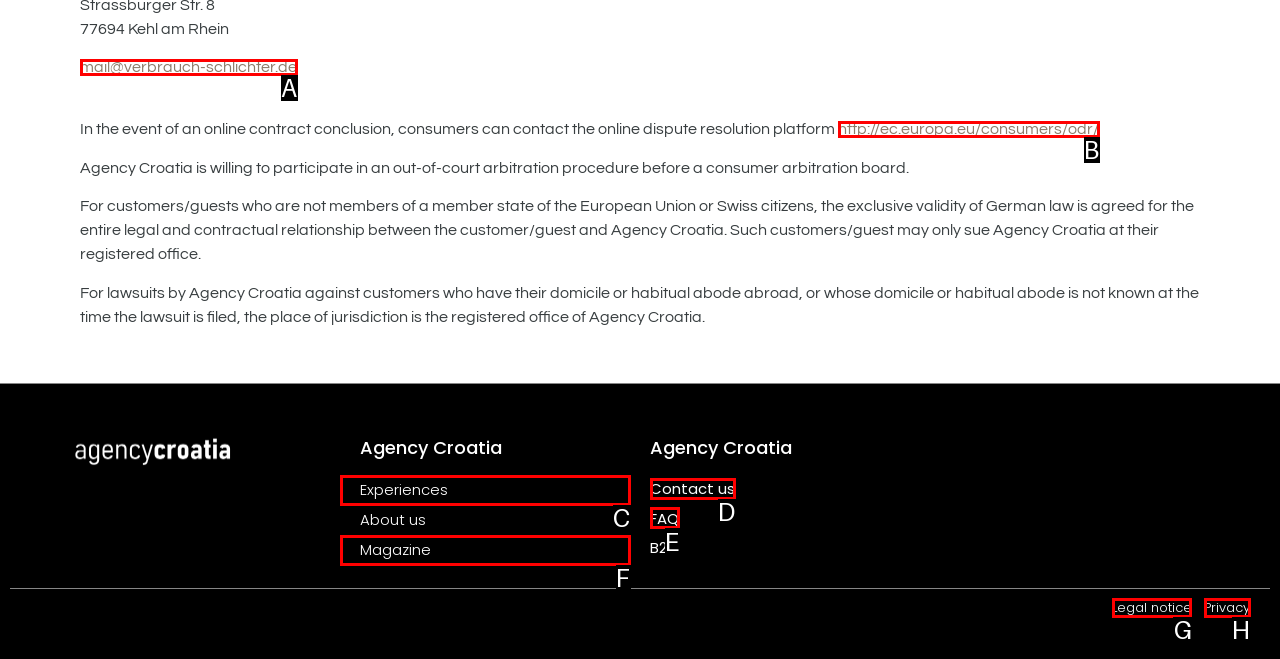Identify the correct UI element to click to follow this instruction: Go to legal notice
Respond with the letter of the appropriate choice from the displayed options.

G